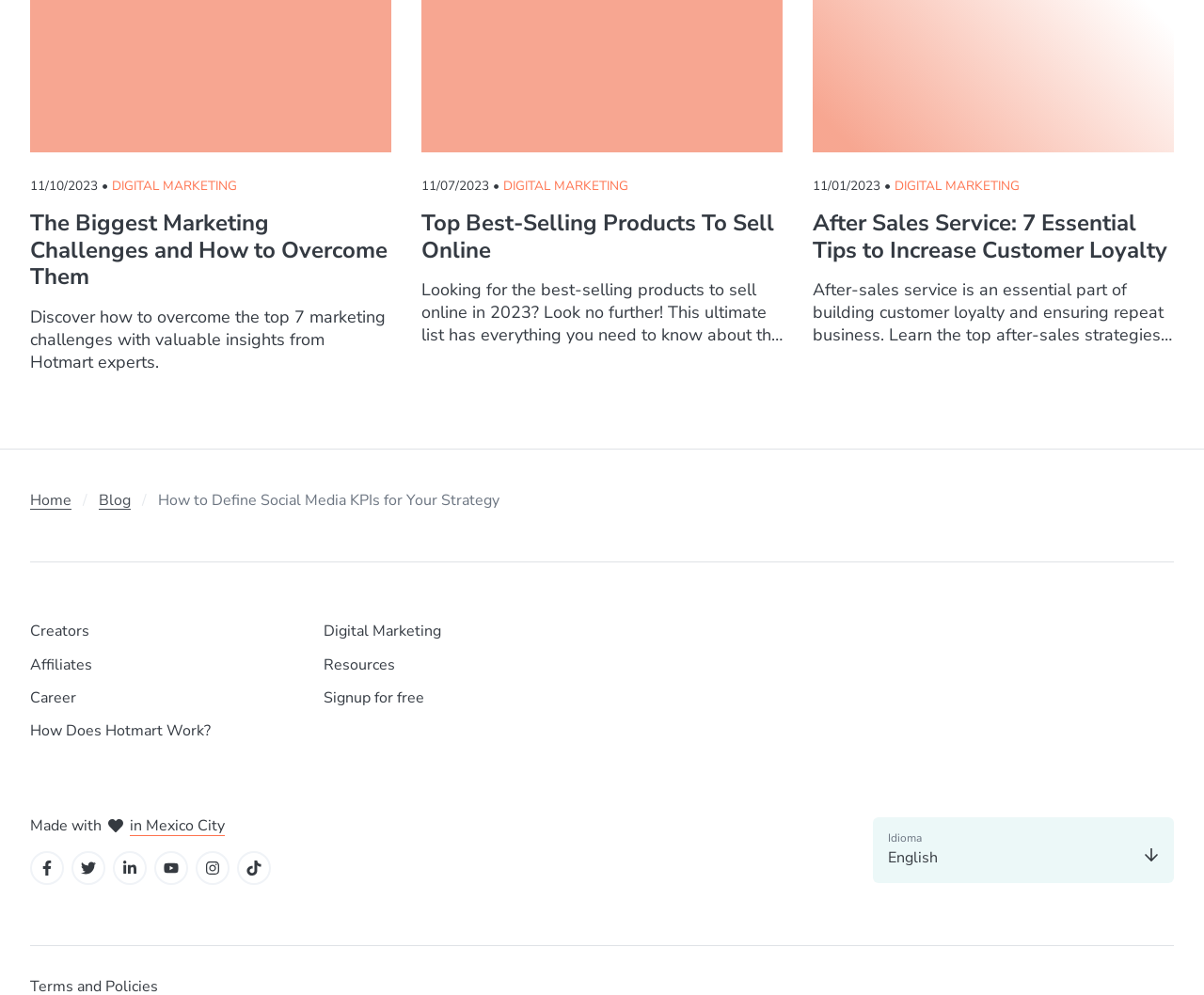Provide your answer in a single word or phrase: 
How many social media icons are displayed at the bottom of the webpage?

6